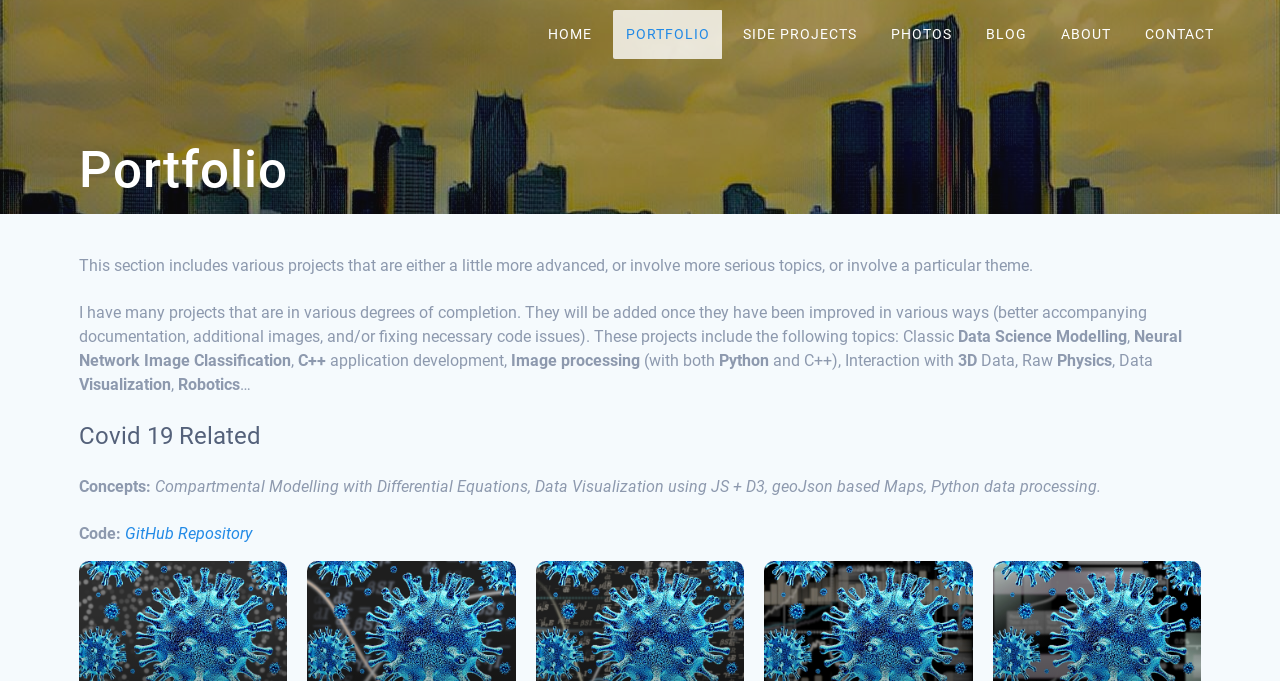Provide a thorough description of the webpage you see.

The webpage is a portfolio page that showcases various projects and skills. At the top, there is a navigation menu with links to different sections of the website, including "HOME", "PORTFOLIO", "SIDE PROJECTS", "PHOTOS", "BLOG", "ABOUT", and "CONTACT". 

Below the navigation menu, there is a heading that reads "Portfolio". This is followed by a brief introduction to the section, which explains that it includes various projects that are either advanced, involve serious topics, or have a particular theme. 

The page then lists several projects, each with a brief description. The projects are categorized into topics such as "Data Science Modelling", "Neural Network Image Classification", "C++", "application development", "Image processing", "Python", "Interaction with 3D Data", "Raw Data, Physics", and "Data Visualization". 

Further down the page, there is a section dedicated to "Covid 19 Related" projects. This section includes a heading and a brief description of the concepts involved, such as compartmental modeling with differential equations, data visualization using JavaScript and D3, and geoJson-based maps. There is also a link to a GitHub repository for the code.